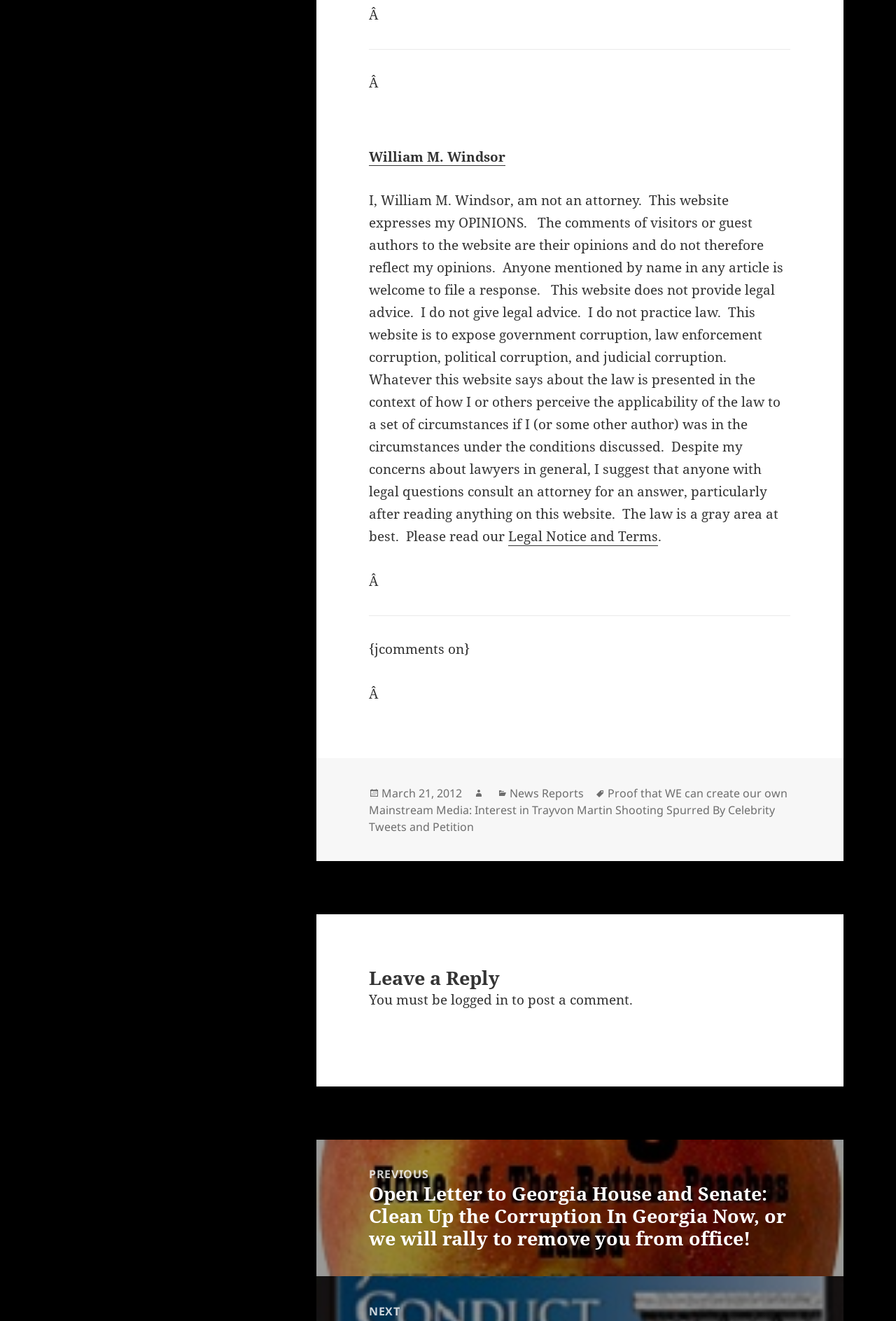What is required to post a comment on this website?
Based on the image, answer the question with a single word or brief phrase.

To be logged in